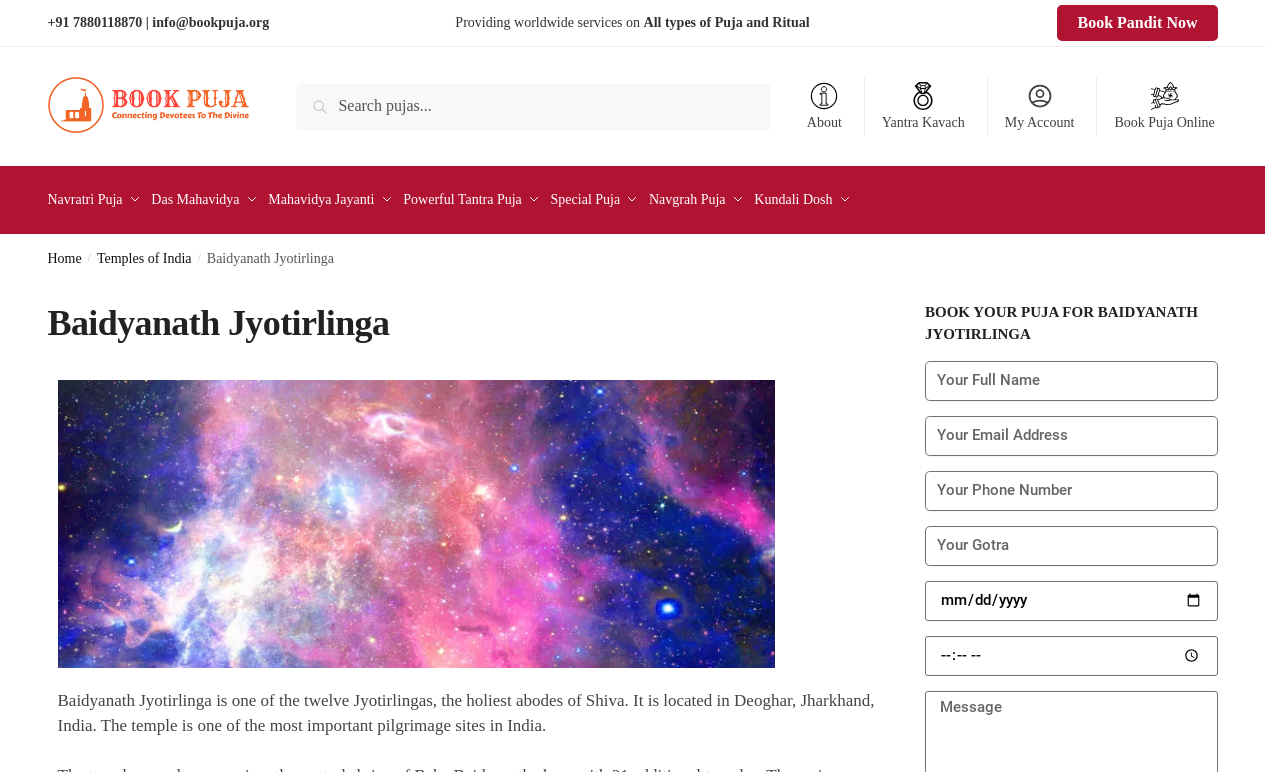What is the navigation menu item after 'About'? Examine the screenshot and reply using just one word or a brief phrase.

Yantra Kavach